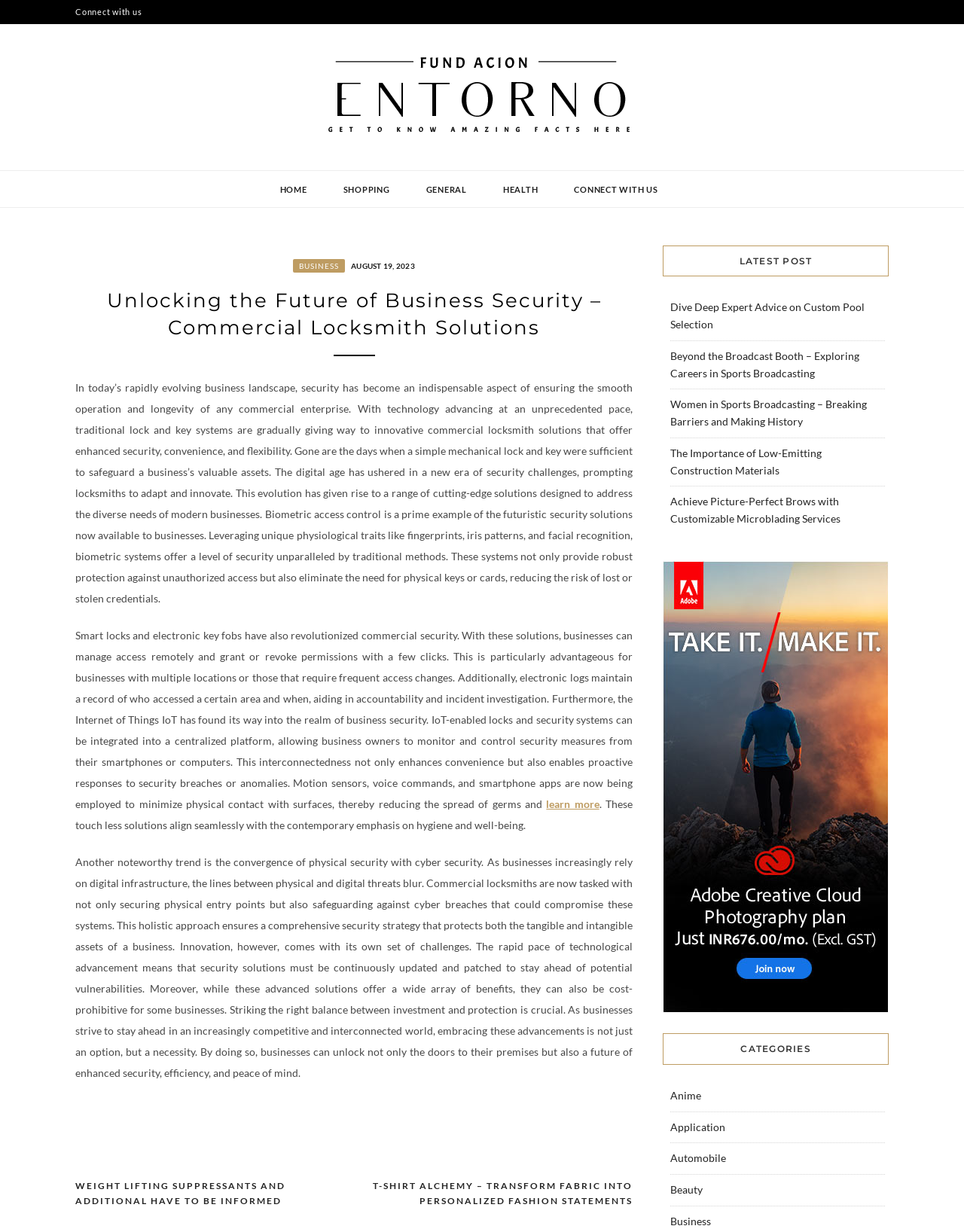Locate the bounding box coordinates of the element's region that should be clicked to carry out the following instruction: "Read the latest post about 'Dive Deep Expert Advice on Custom Pool Selection'". The coordinates need to be four float numbers between 0 and 1, i.e., [left, top, right, bottom].

[0.695, 0.244, 0.897, 0.268]